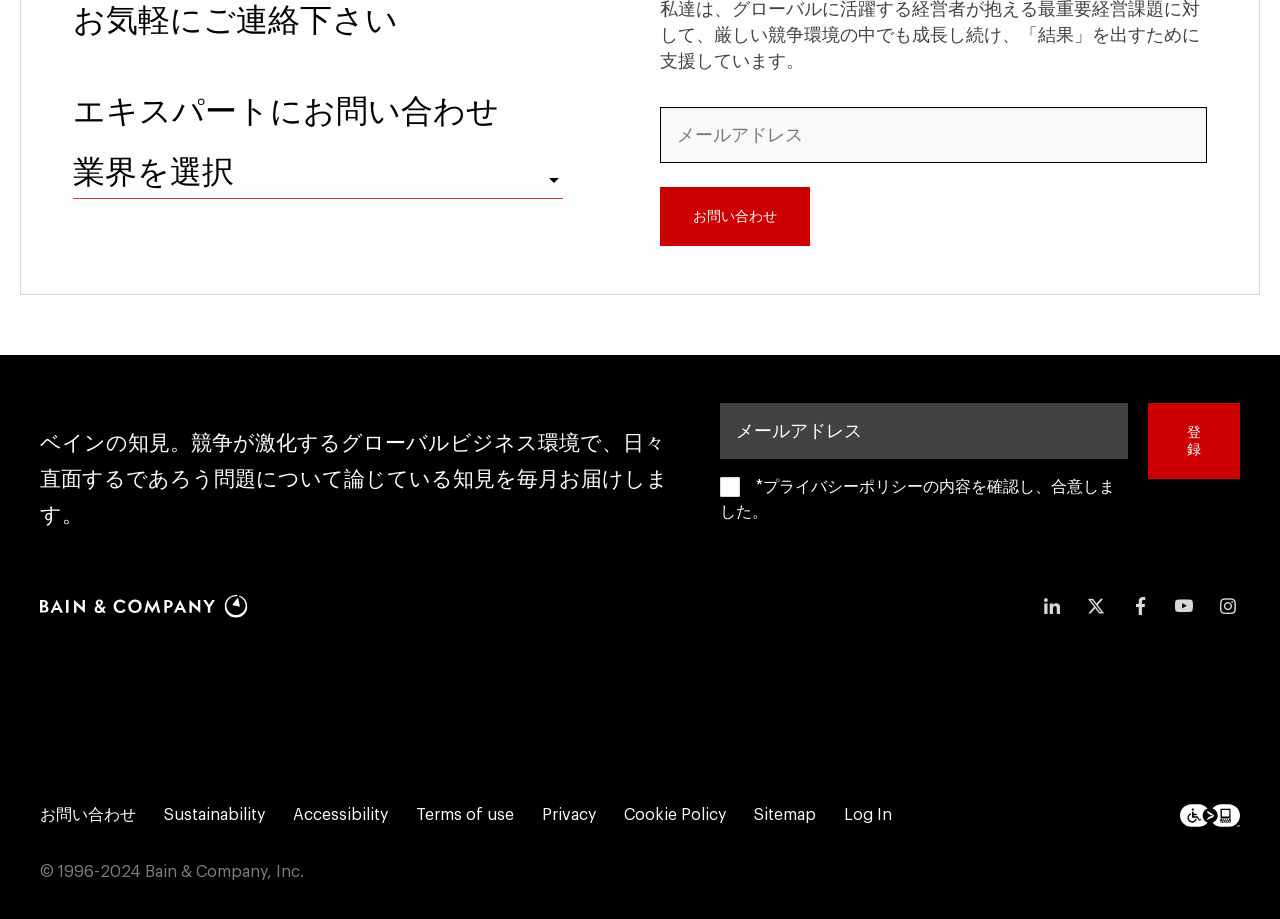Could you determine the bounding box coordinates of the clickable element to complete the instruction: "Click the 'お問い合わせ' link"? Provide the coordinates as four float numbers between 0 and 1, i.e., [left, top, right, bottom].

[0.031, 0.875, 0.106, 0.9]